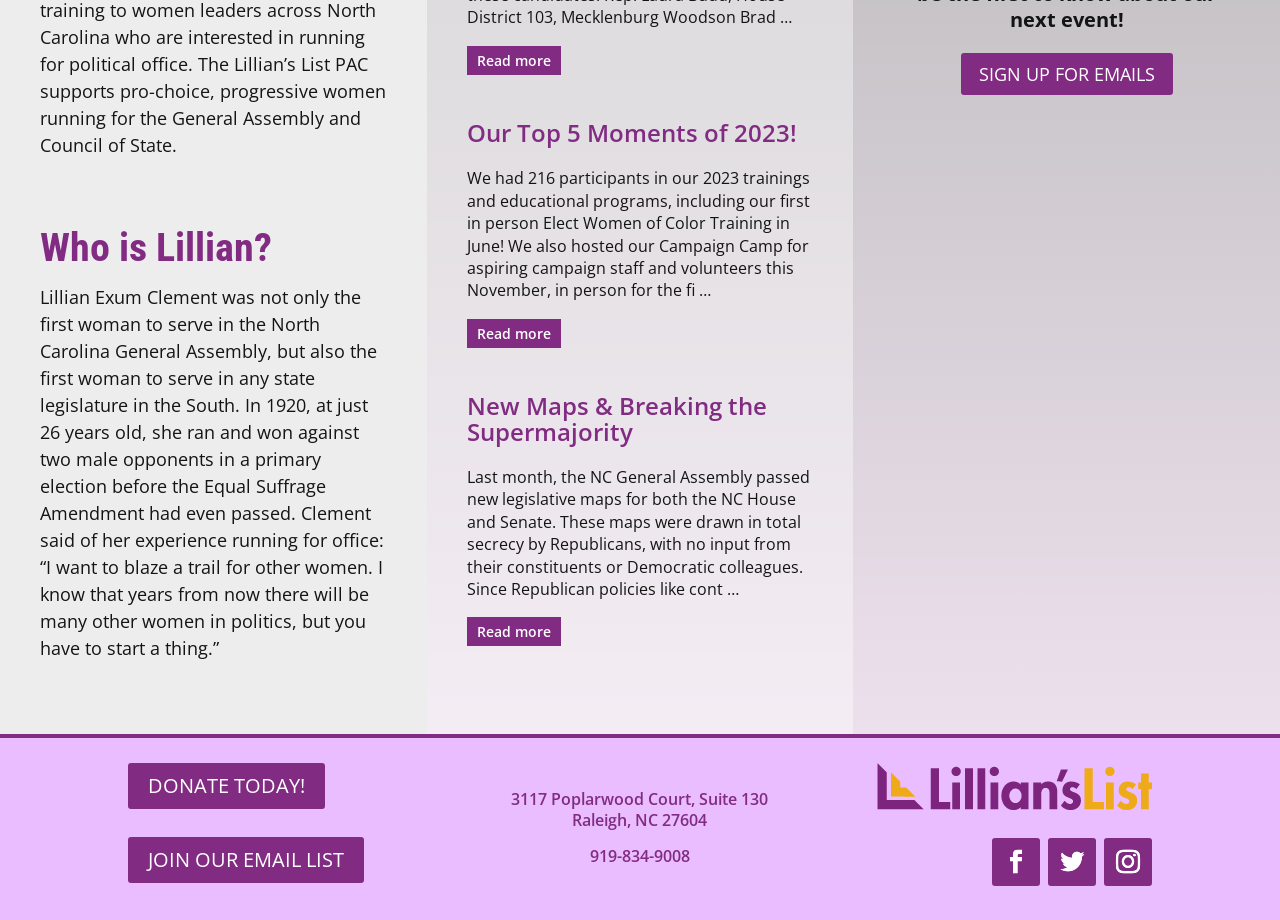Find the bounding box coordinates for the area that should be clicked to accomplish the instruction: "Sign up for emails".

[0.751, 0.058, 0.916, 0.103]